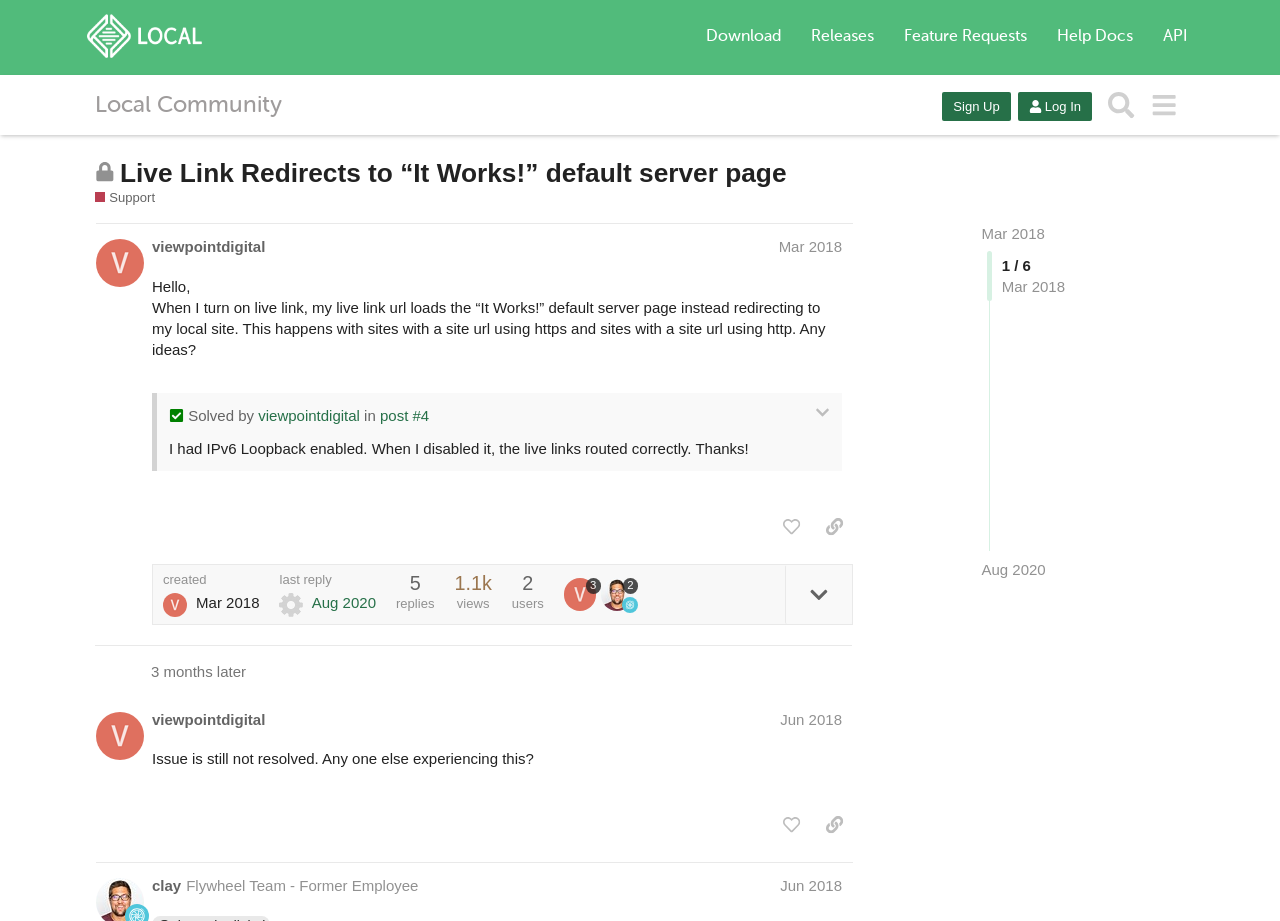Can you provide the bounding box coordinates for the element that should be clicked to implement the instruction: "Learn about the company"?

None